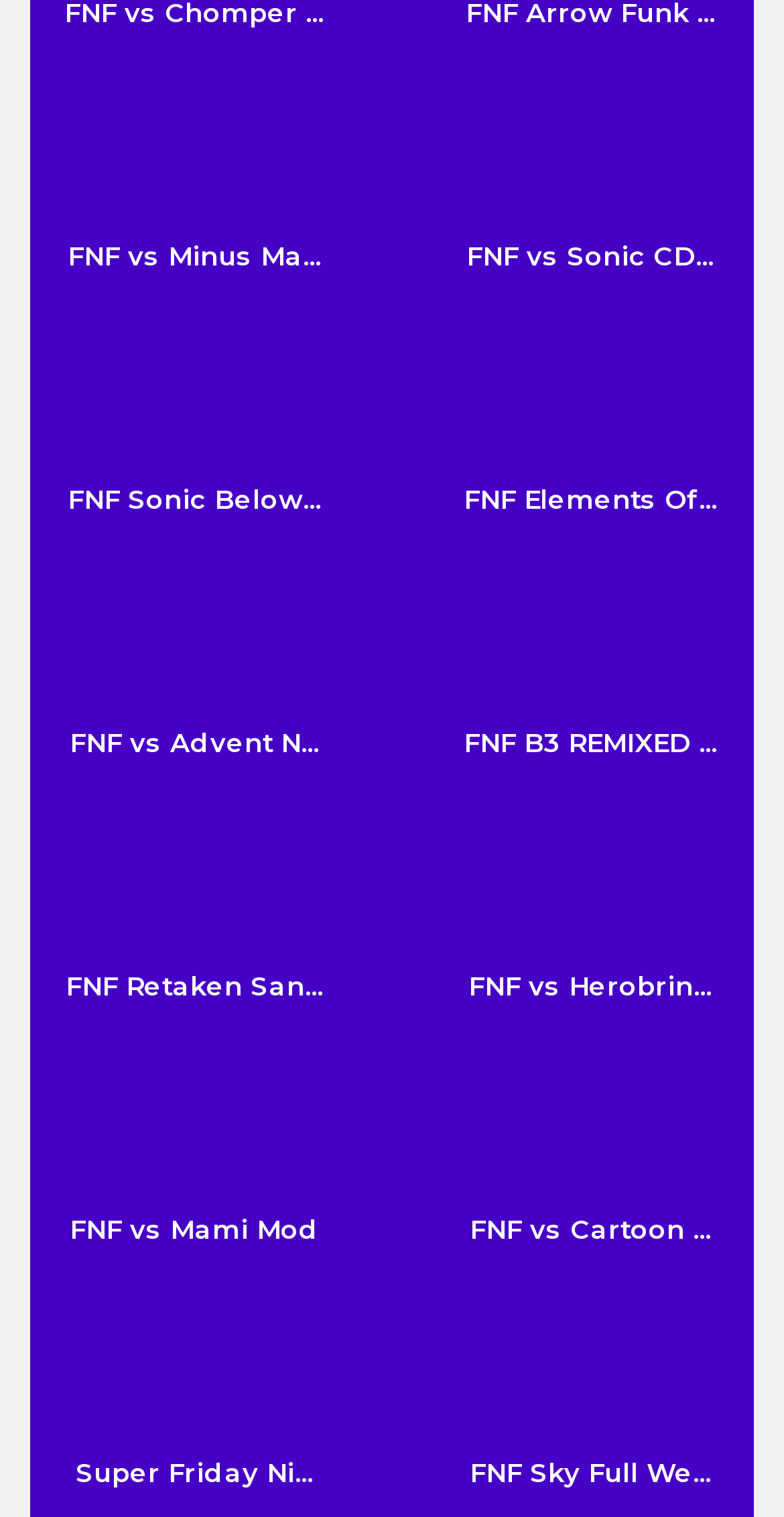What is the last link on the webpage?
Look at the image and respond with a one-word or short-phrase answer.

FNF Sky Full Week